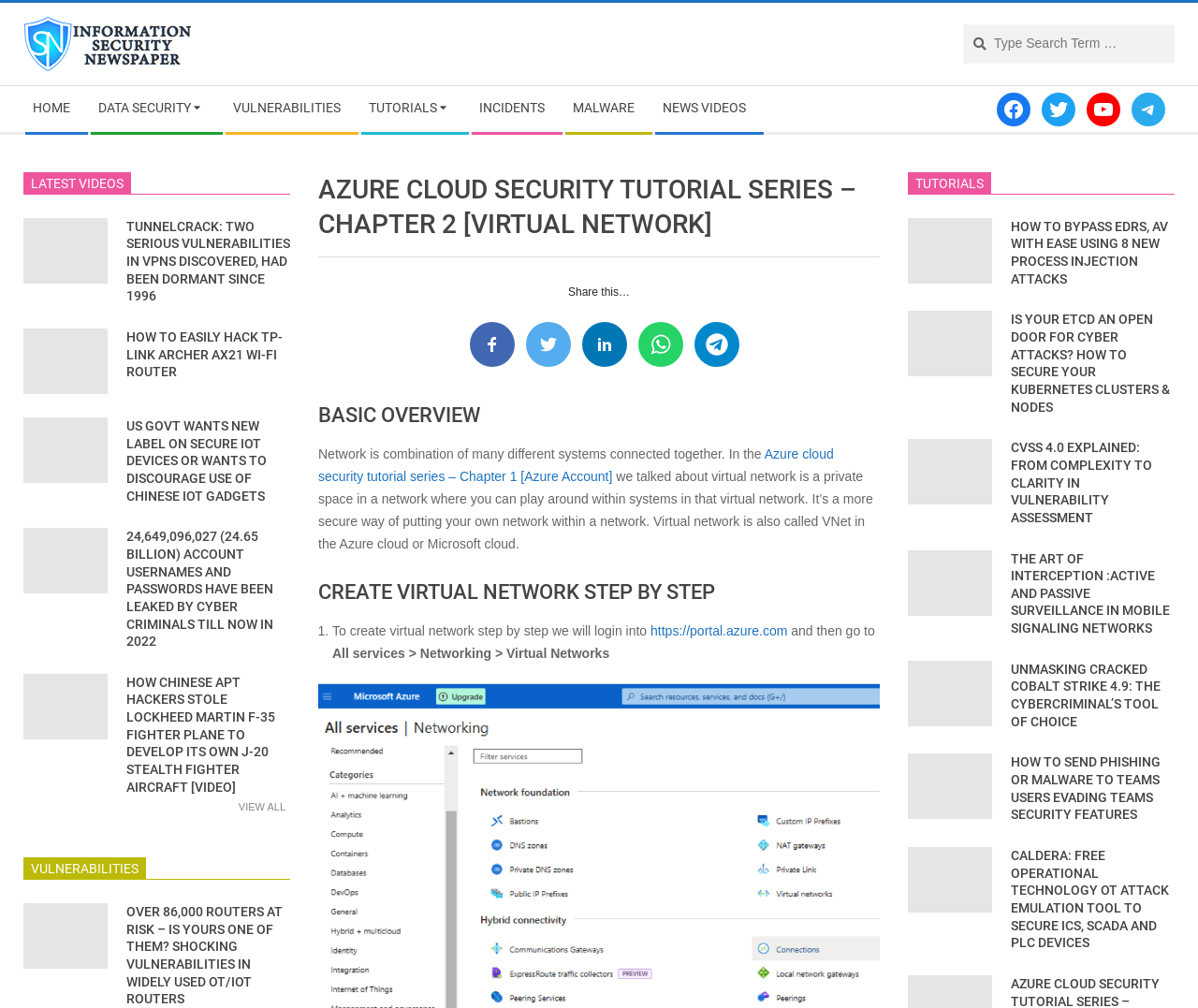Reply to the question with a brief word or phrase: How many social media links are available?

4